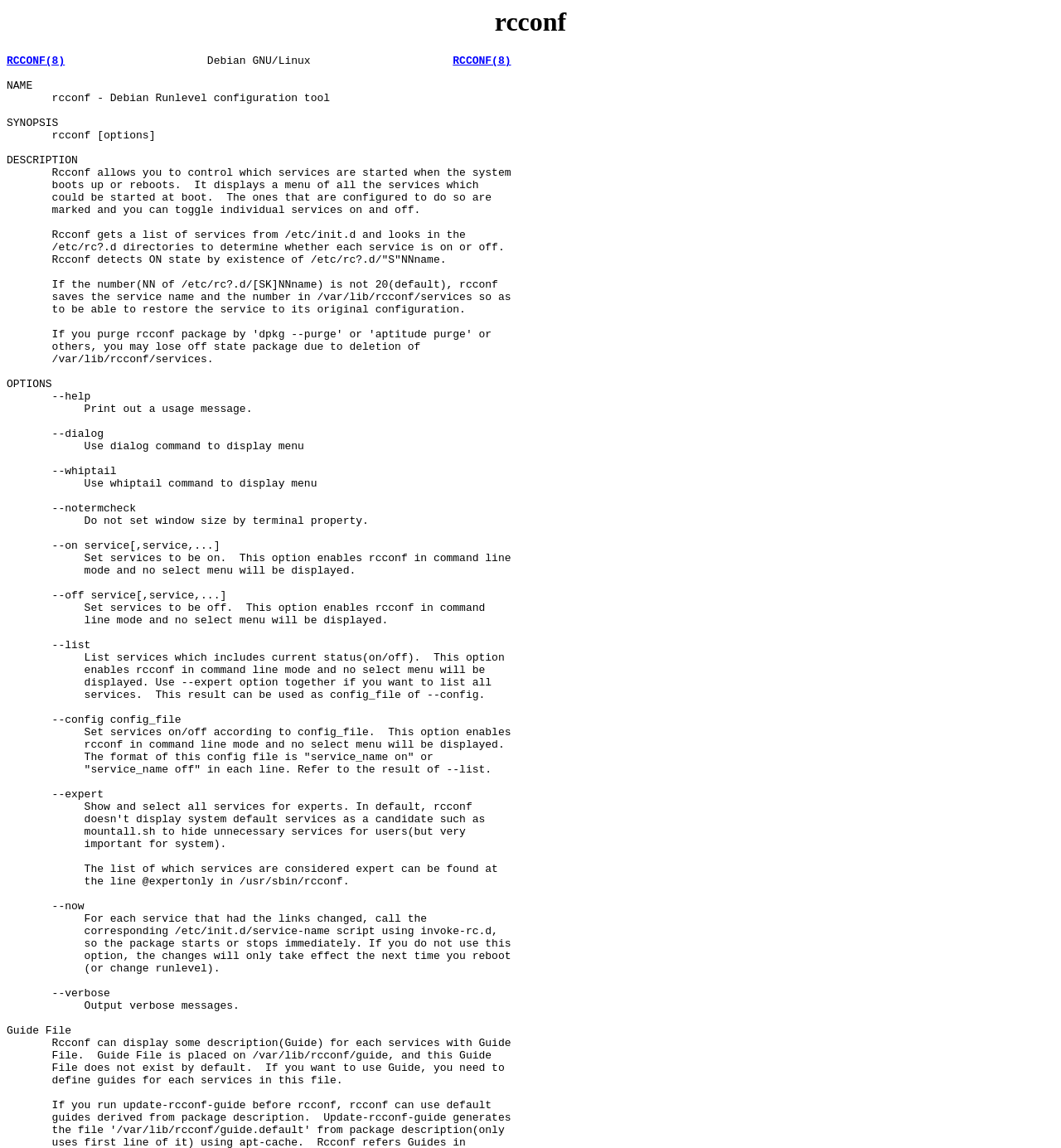Locate the UI element described as follows: "RCCONF(8)". Return the bounding box coordinates as four float numbers between 0 and 1 in the order [left, top, right, bottom].

[0.006, 0.048, 0.061, 0.059]